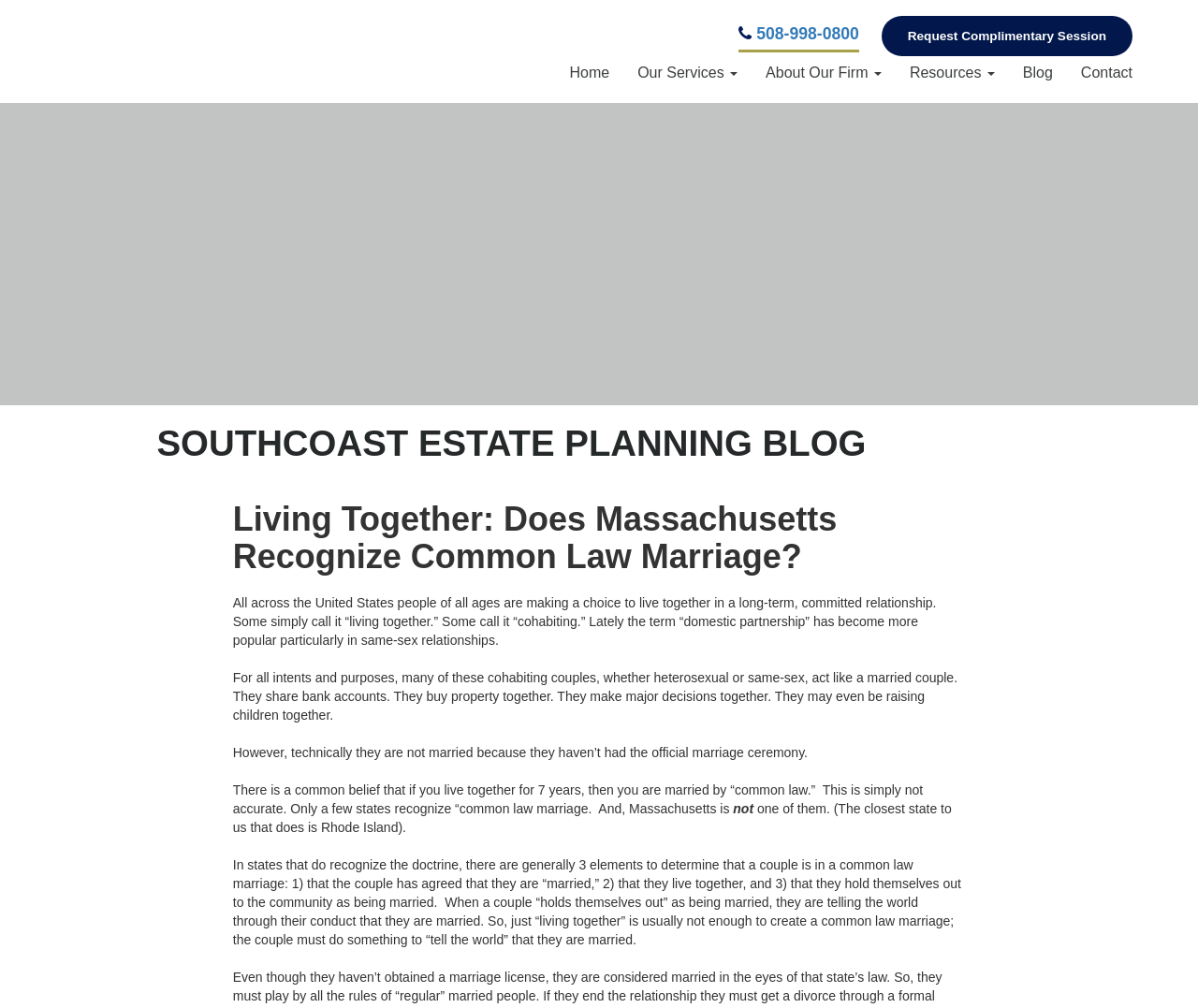Generate a thorough description of the webpage.

The webpage appears to be a blog article from Southcoast Estate Planning, a division of Phillips Garcia Law. At the top left, there is a link to the company's name, accompanied by an image with the same name. On the top right, there are several links, including a phone number, a request for a complimentary session, and a navigation menu with links to Home, Our Services, About Our Firm, Resources, Blog, and Contact.

Below the navigation menu, there is a heading that reads "SOUTHCOAST ESTATE PLANNING BLOG". The main content of the blog article is about "Living Together: Does Massachusetts Recognize Common Law Marriage?" and is divided into several paragraphs. The article discusses how people in the United States are choosing to live together in long-term, committed relationships, and how some states recognize common law marriage, but Massachusetts is not one of them. The article explains the elements required to determine a common law marriage in states that recognize it.

The text is arranged in a single column, with the headings and paragraphs flowing from top to bottom. There are no images or other multimedia elements in the main content area, aside from the company logo at the top.